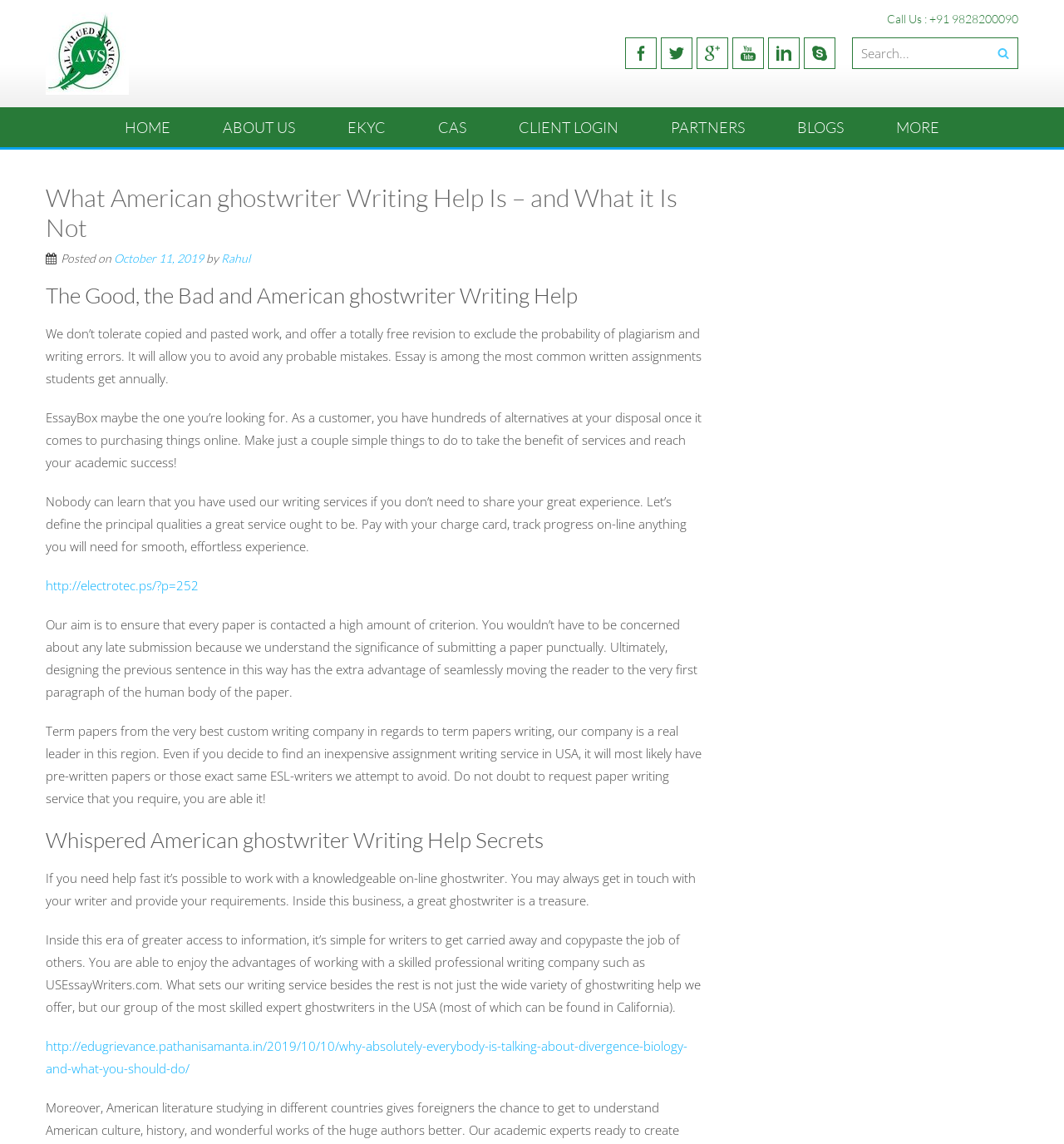Determine the bounding box coordinates for the area that should be clicked to carry out the following instruction: "Call the phone number".

[0.834, 0.01, 0.957, 0.023]